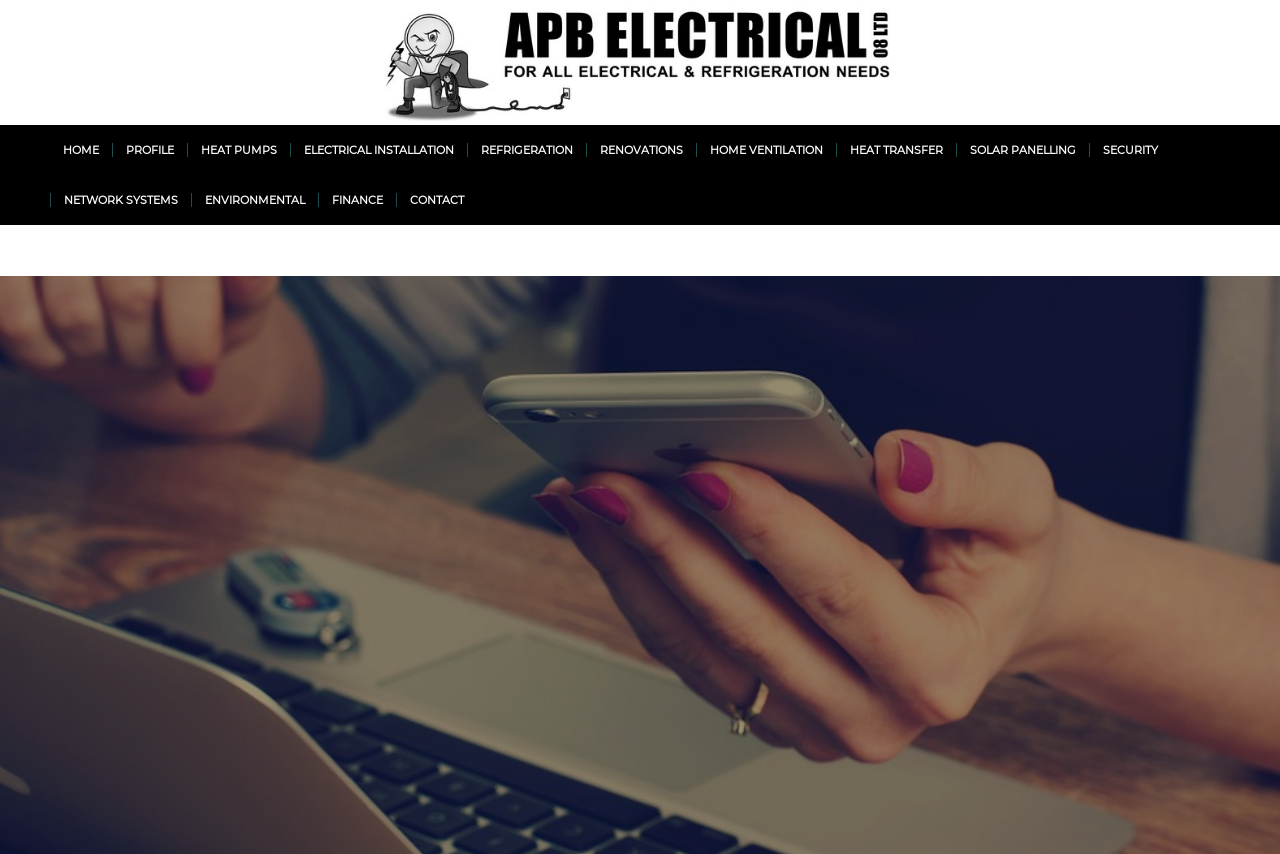Find the bounding box coordinates of the clickable region needed to perform the following instruction: "Contact APB Electrical". The coordinates should be provided as four float numbers between 0 and 1, i.e., [left, top, right, bottom].

[0.309, 0.205, 0.373, 0.263]